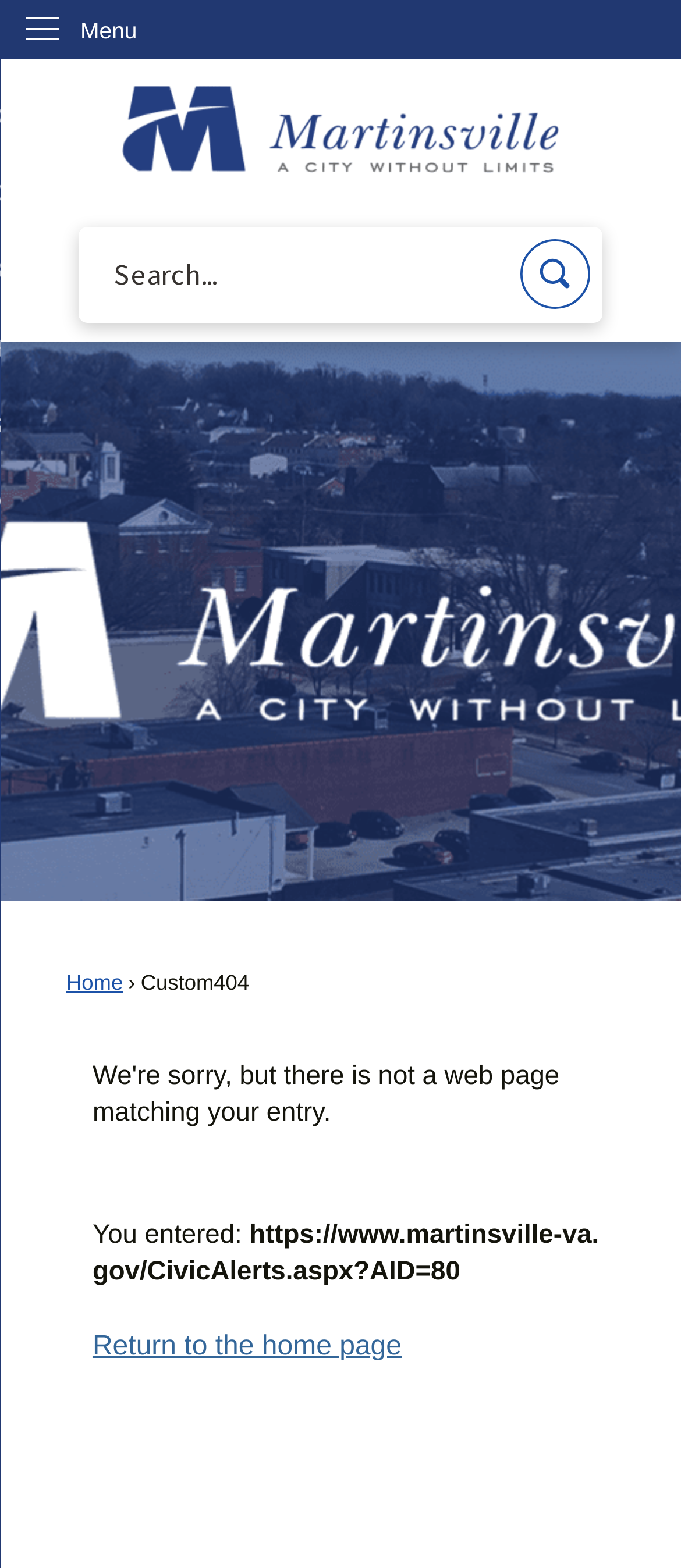Based on the image, provide a detailed and complete answer to the question: 
What is the alternative action provided?

The alternative action is provided as a link within a gridcell of a table, which is displayed as an error message. The link is labeled 'Return to the home page'.